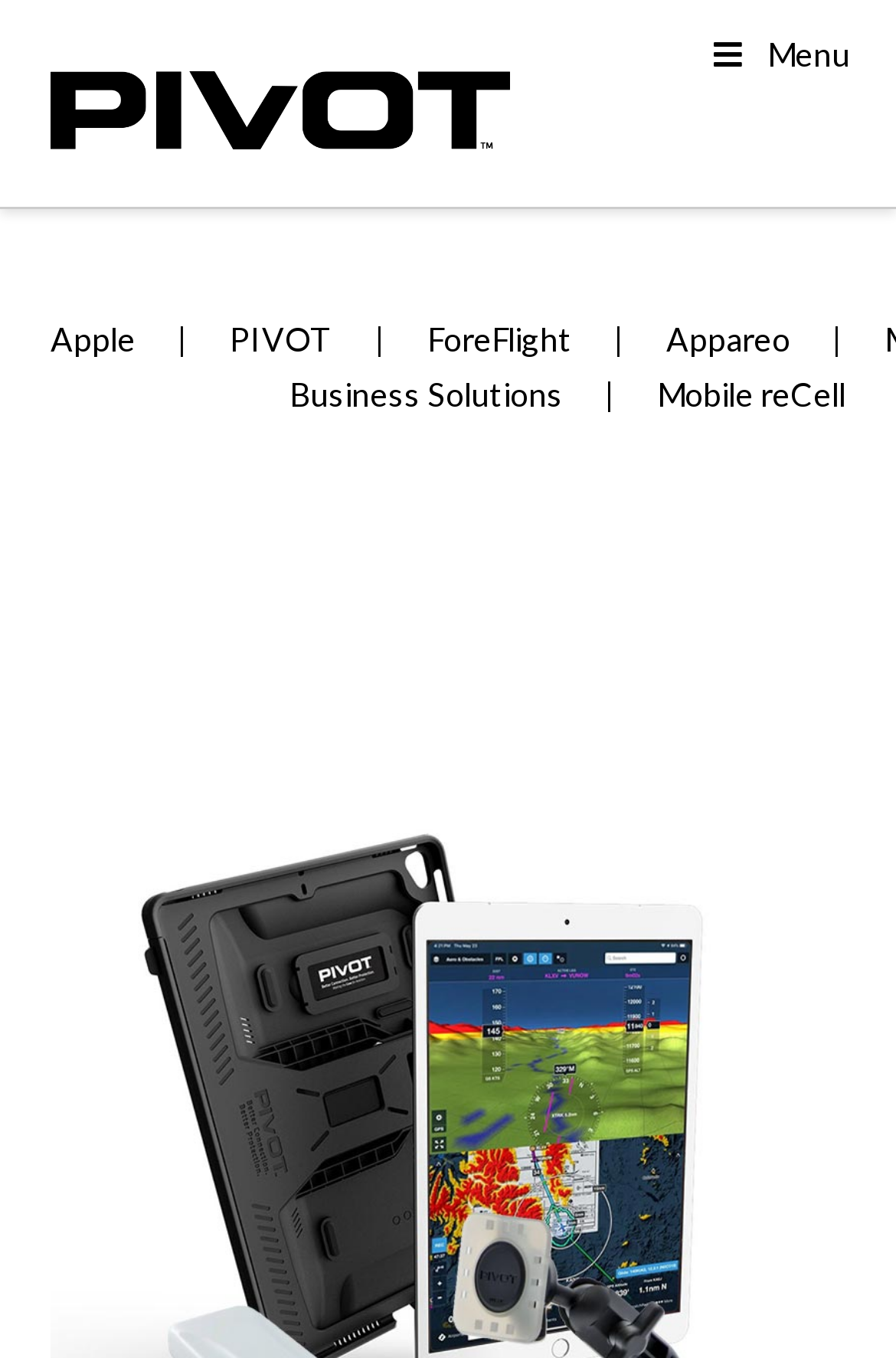Please use the details from the image to answer the following question comprehensively:
How many links are there on the page?

I counted the number of link elements on the page, which are 'PIVOT CASE', 'Apple', 'PIVOT', 'ForeFlight', 'Appareo', and 'Mobile reCell', so there are 6 links in total.